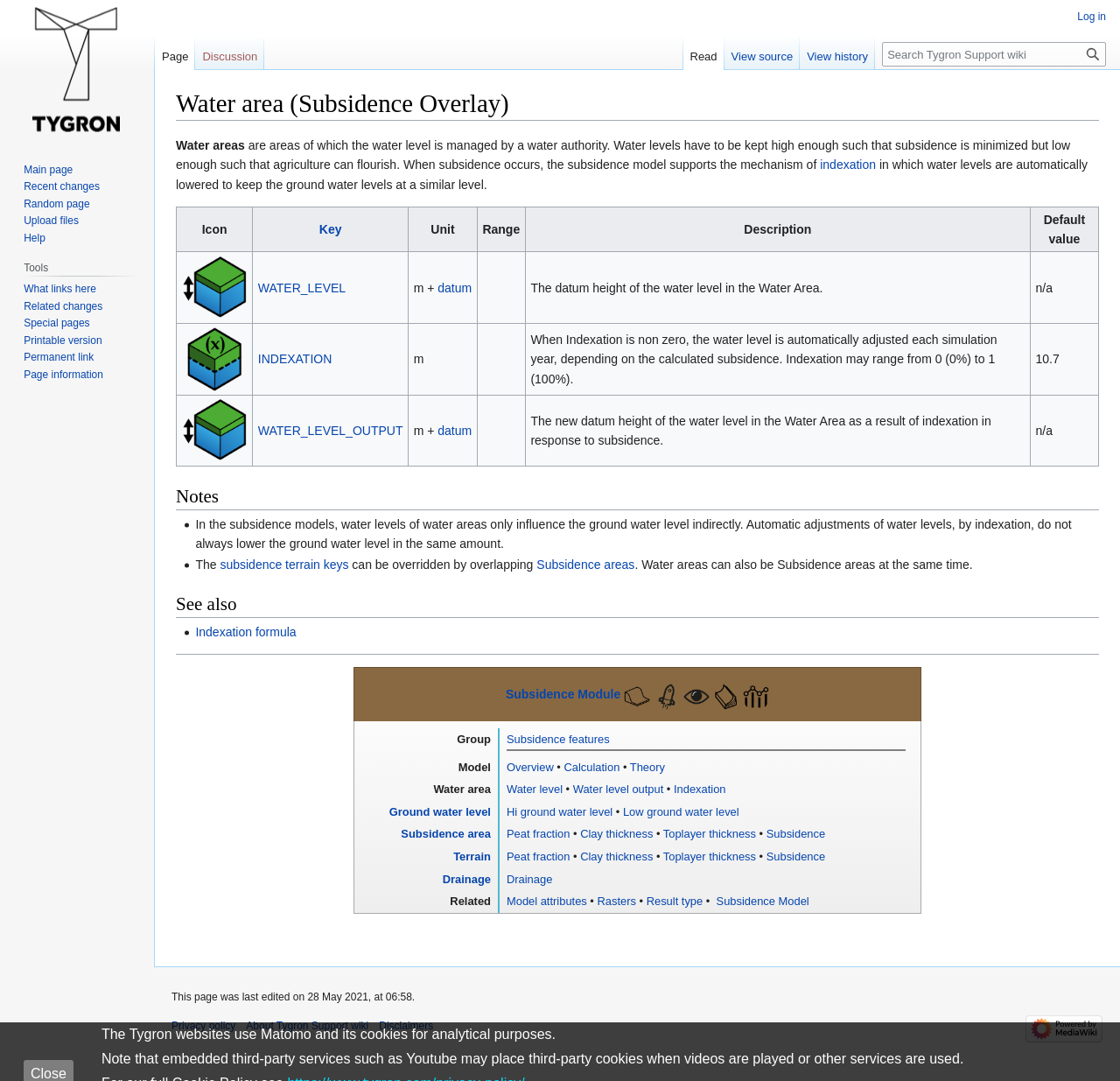What is a water area?
We need a detailed and exhaustive answer to the question. Please elaborate.

According to the webpage, a water area is an area of which the water level is managed by a water authority. This is mentioned in the first paragraph of the webpage.